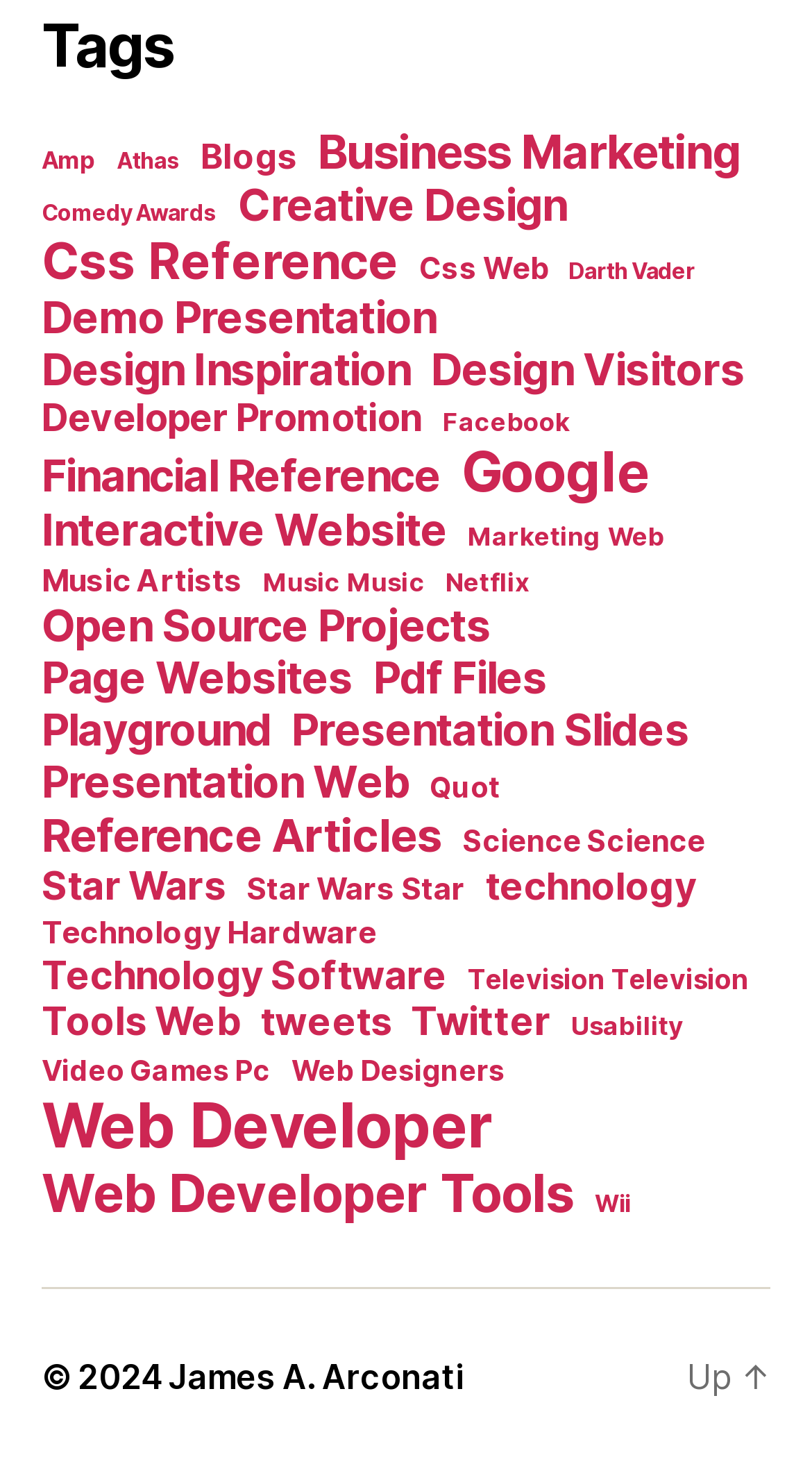Can you give a comprehensive explanation to the question given the content of the image?
What is the last link on the page?

I looked at the links at the bottom of the page and found that the last link is 'Up', which is likely a link to go back to the top of the page.